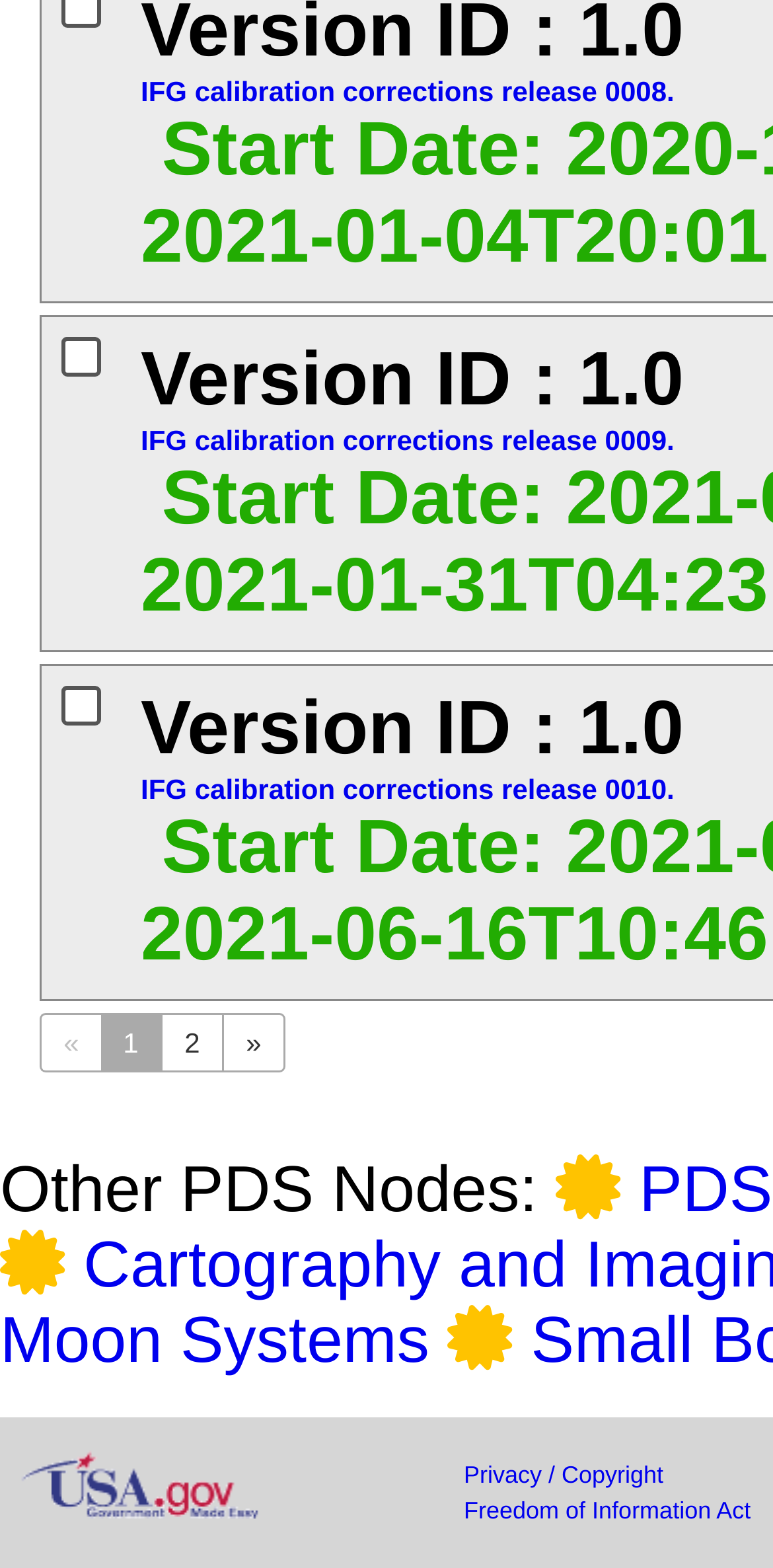Given the element description "IFG calibration corrections release 0009." in the screenshot, predict the bounding box coordinates of that UI element.

[0.182, 0.271, 0.872, 0.291]